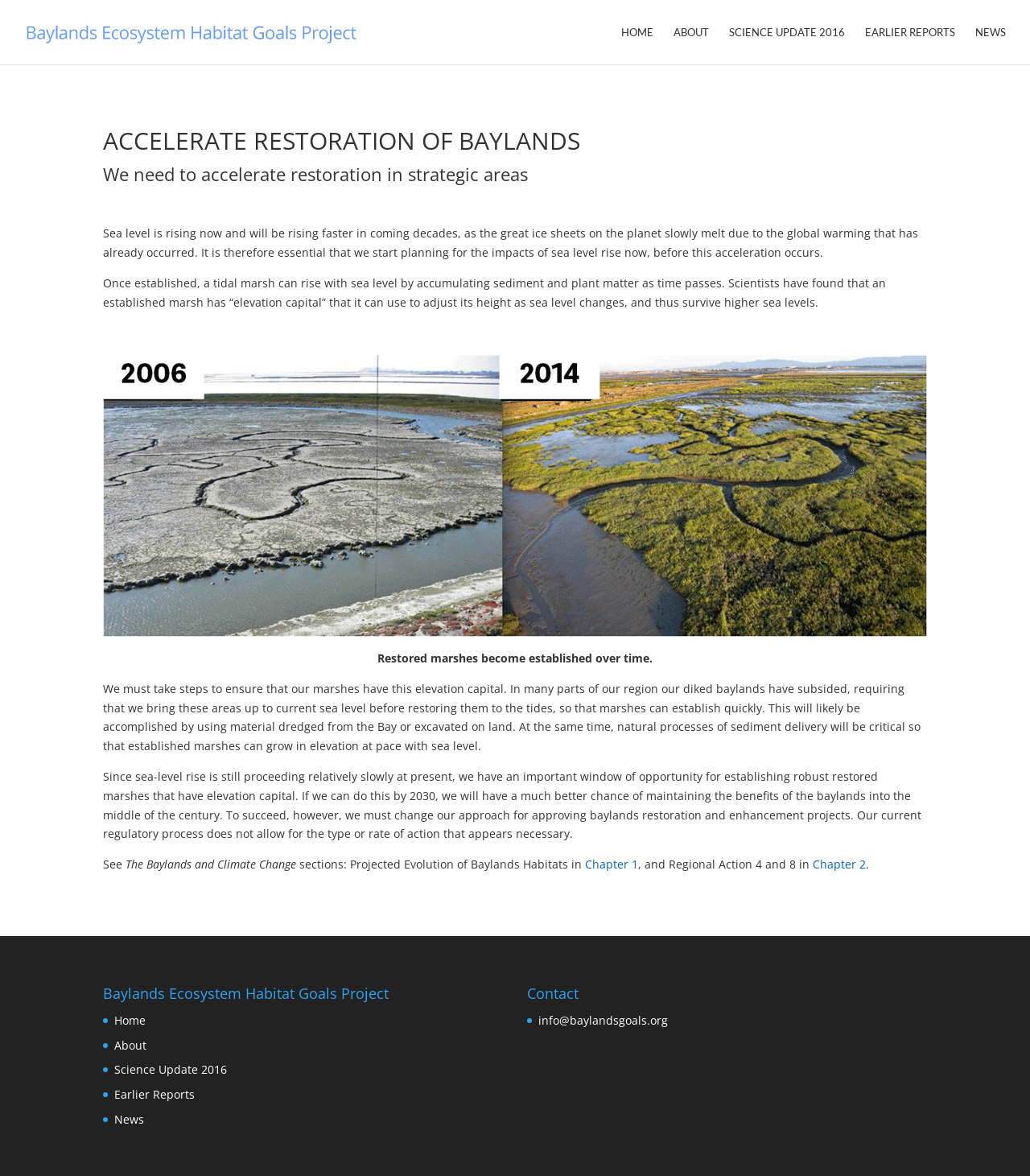What is the main goal of the Baylands Ecosystem Habitat Goals project?
Refer to the image and provide a detailed answer to the question.

Based on the webpage content, the main goal of the Baylands Ecosystem Habitat Goals project is to accelerate the restoration of baylands, which is stated in the heading 'ACCELERATE RESTORATION OF BAYLANDS' and further explained in the subsequent paragraphs.